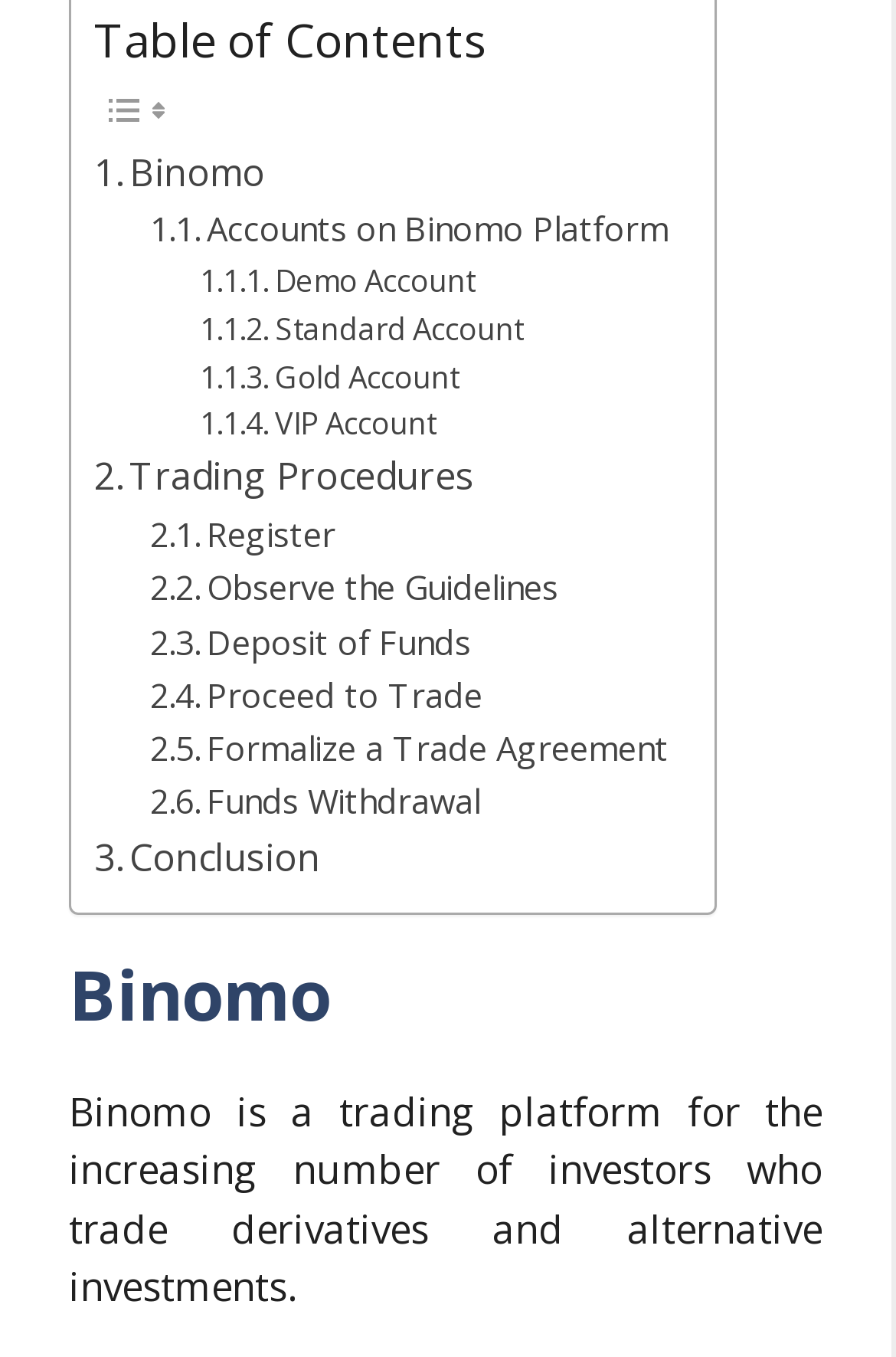Determine the bounding box coordinates for the clickable element to execute this instruction: "Open Accounts on Binomo Platform". Provide the coordinates as four float numbers between 0 and 1, i.e., [left, top, right, bottom].

[0.167, 0.15, 0.746, 0.189]